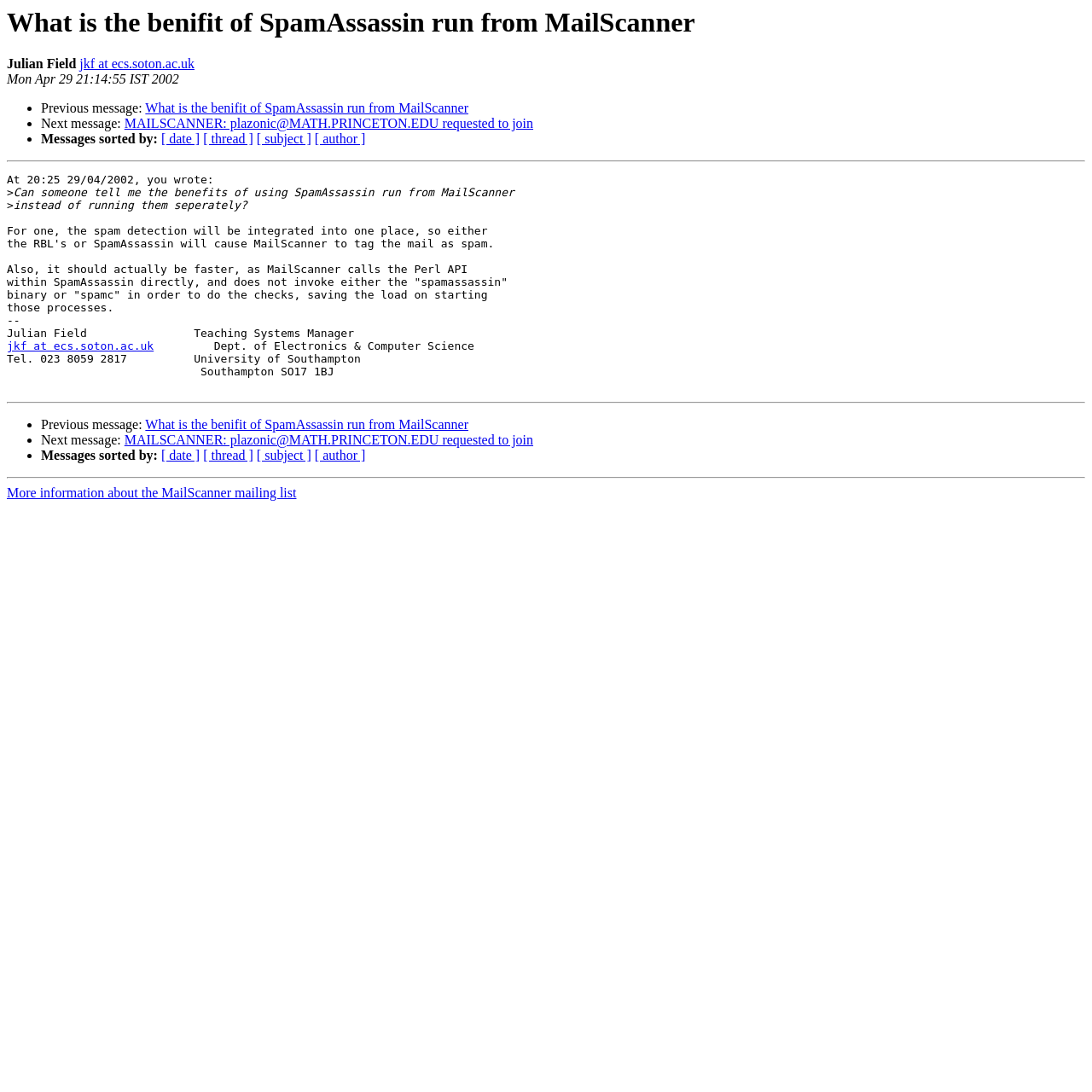Consider the image and give a detailed and elaborate answer to the question: 
What is the occupation of Julian Field?

Julian Field's occupation is Teaching Systems Manager, which is mentioned in his signature at the bottom of the page, along with his affiliation with the University of Southampton.